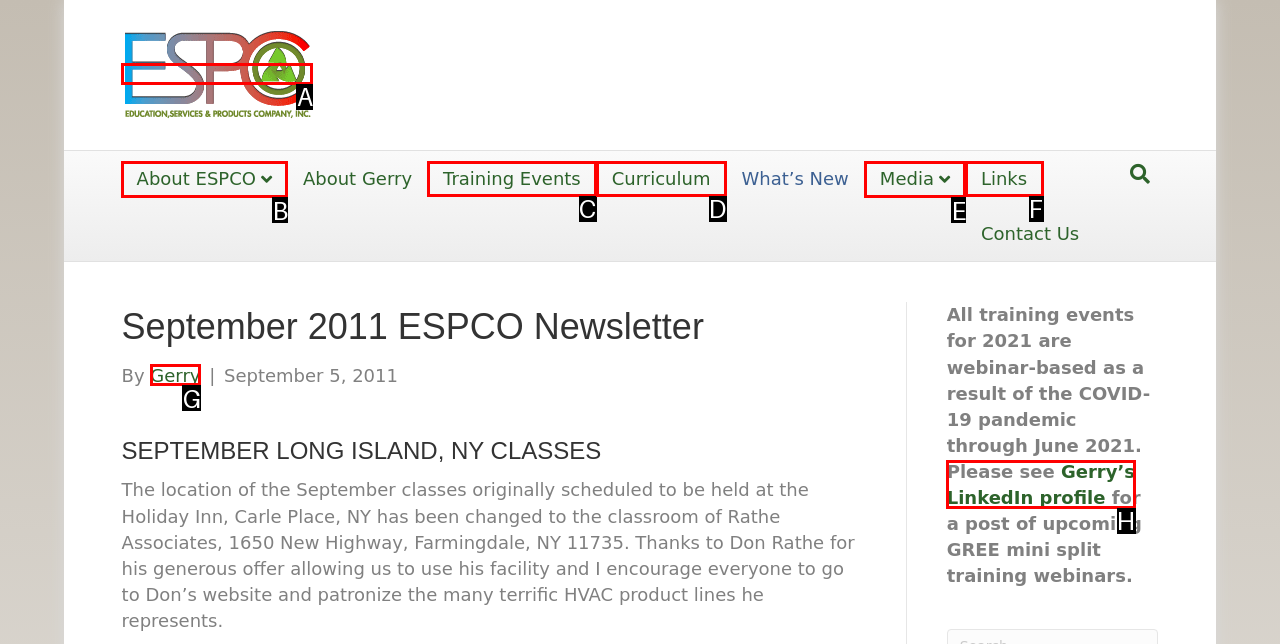Given the instruction: read about Training Events, which HTML element should you click on?
Answer with the letter that corresponds to the correct option from the choices available.

C